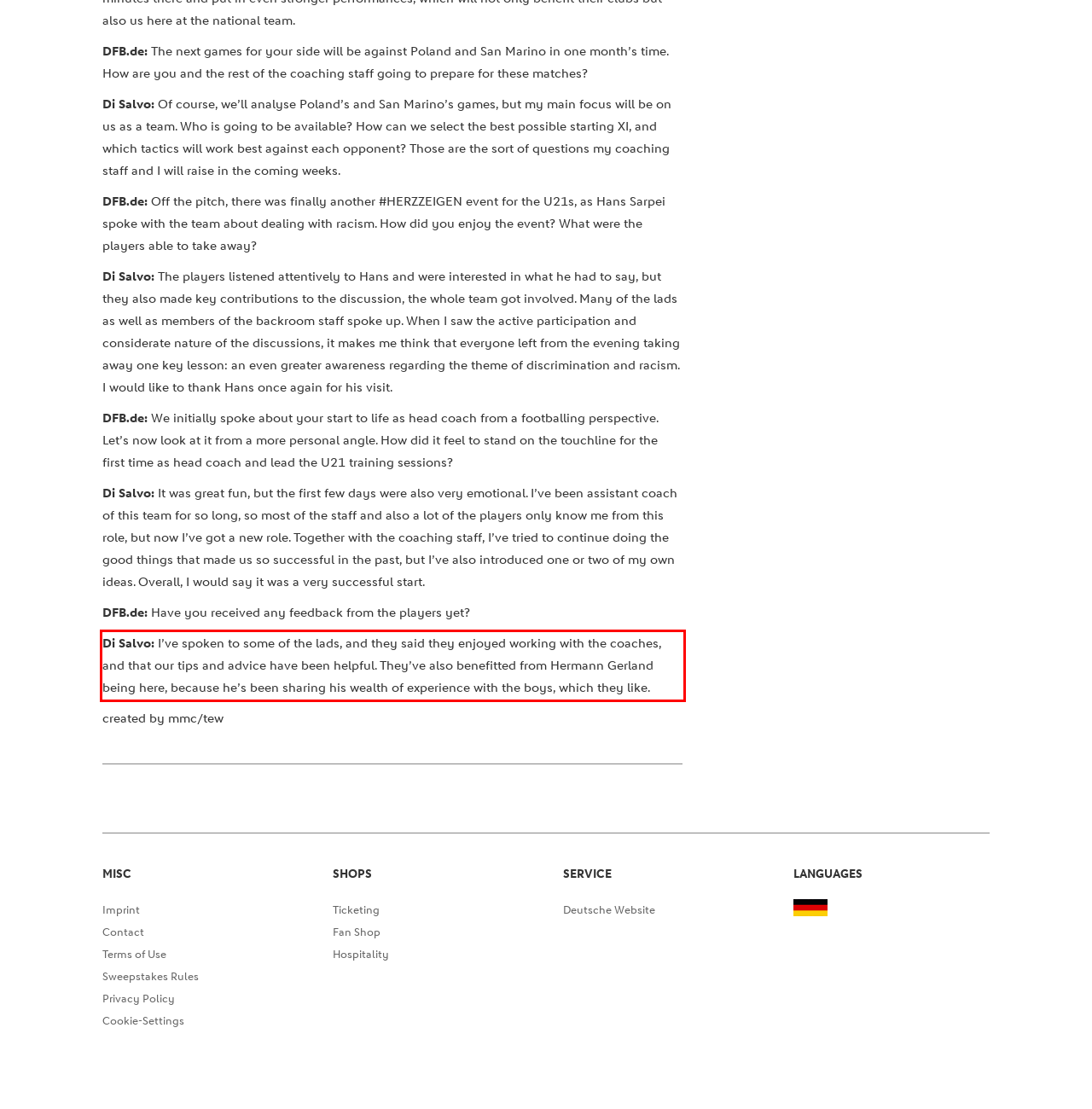Analyze the red bounding box in the provided webpage screenshot and generate the text content contained within.

Di Salvo: I’ve spoken to some of the lads, and they said they enjoyed working with the coaches, and that our tips and advice have been helpful. They’ve also benefitted from Hermann Gerland being here, because he’s been sharing his wealth of experience with the boys, which they like.